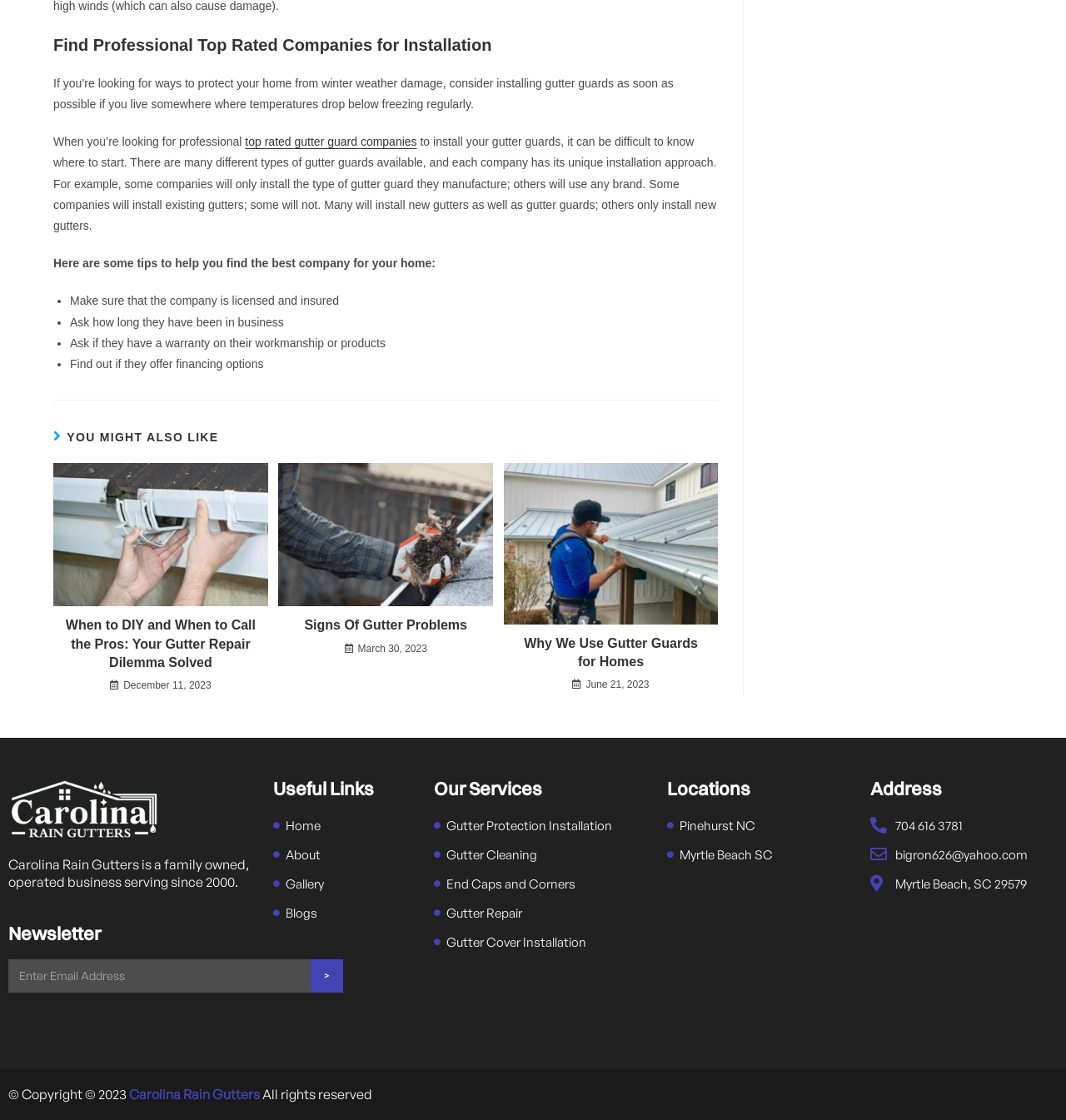What is the company name mentioned on the webpage?
Look at the screenshot and respond with one word or a short phrase.

Carolina Rain Gutters